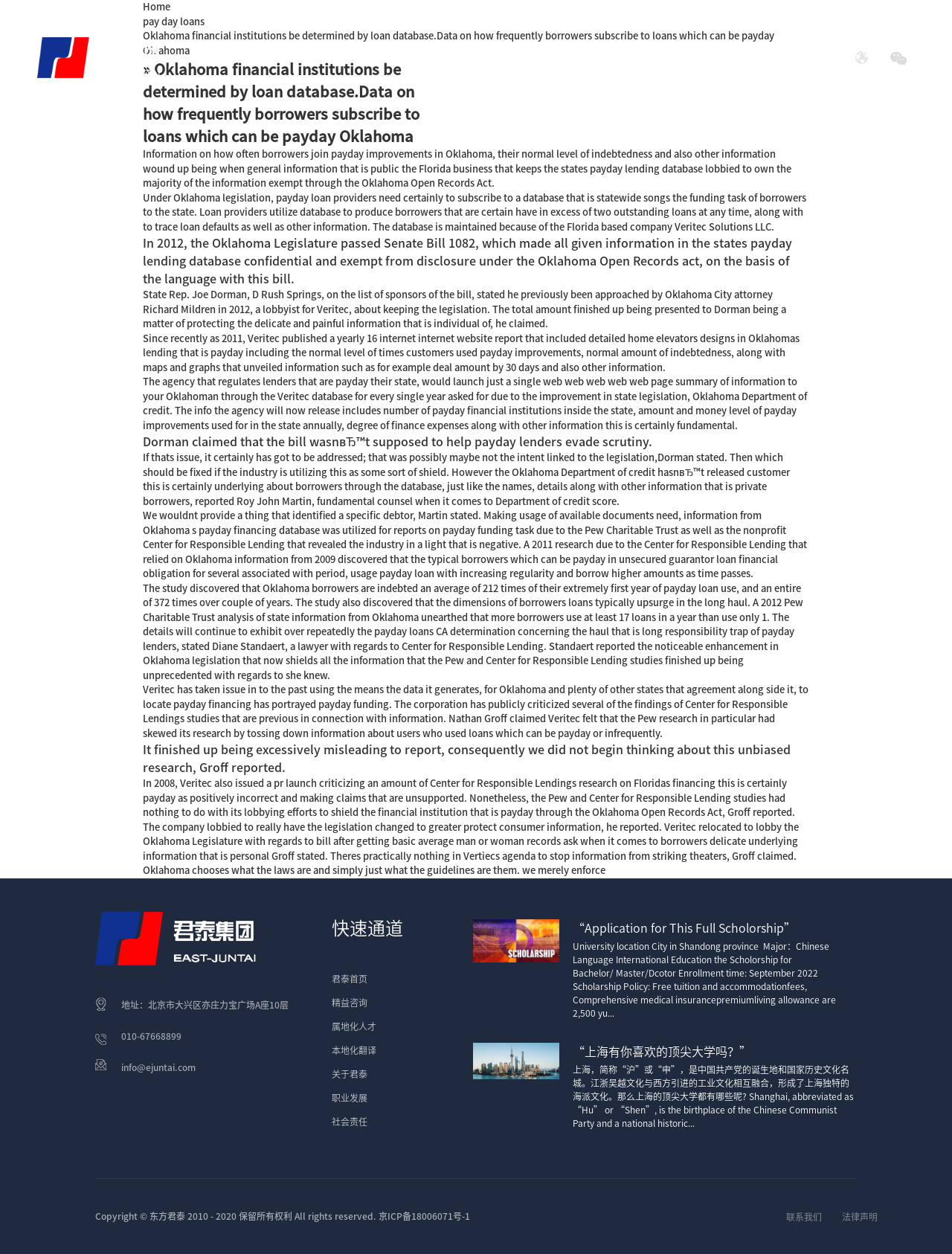Please provide the bounding box coordinates for the UI element as described: "payday loans CA". The coordinates must be four floats between 0 and 1, represented as [left, top, right, bottom].

[0.393, 0.5, 0.47, 0.508]